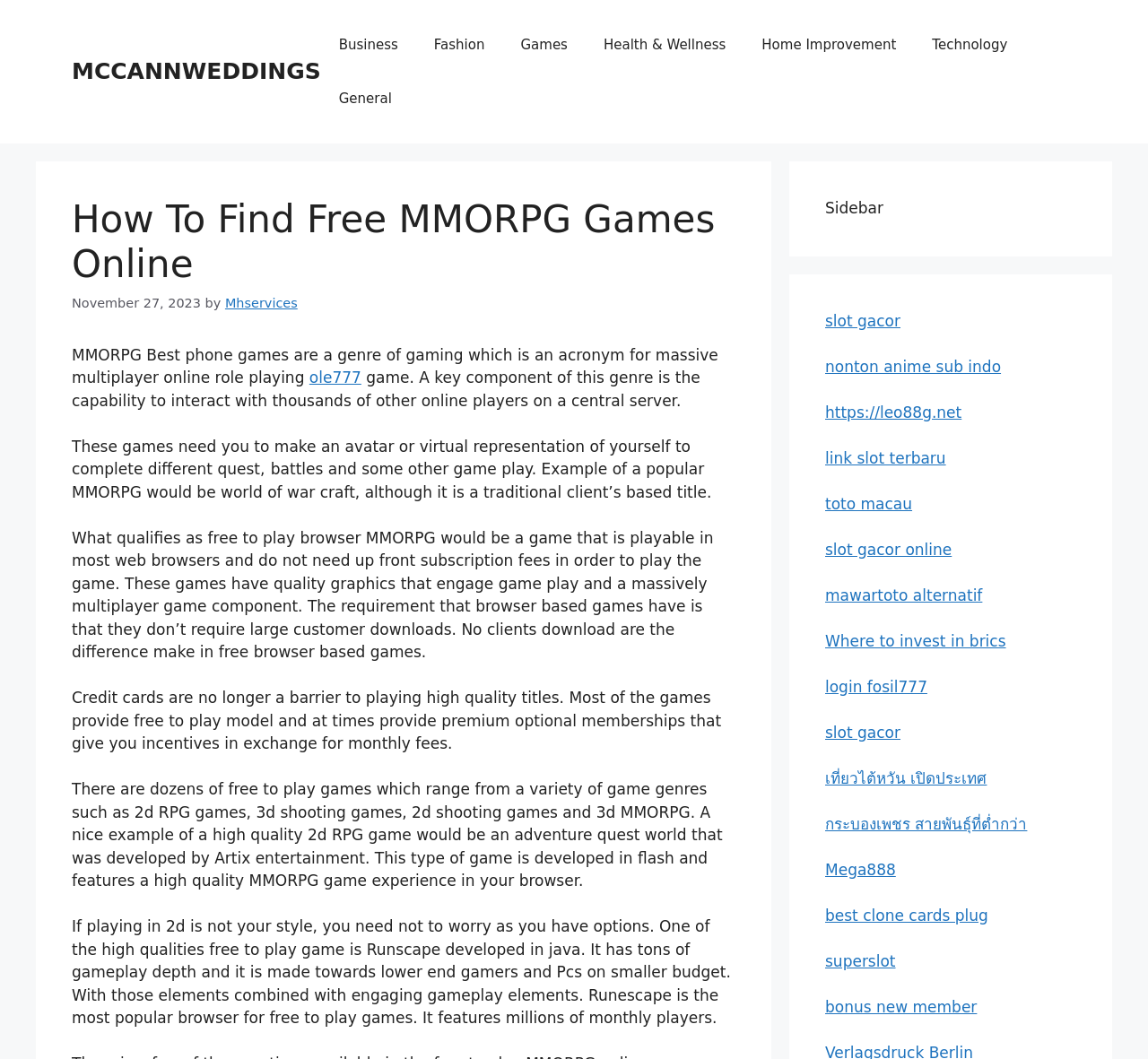What type of games are discussed on this webpage?
Look at the image and answer the question with a single word or phrase.

MMORPG games